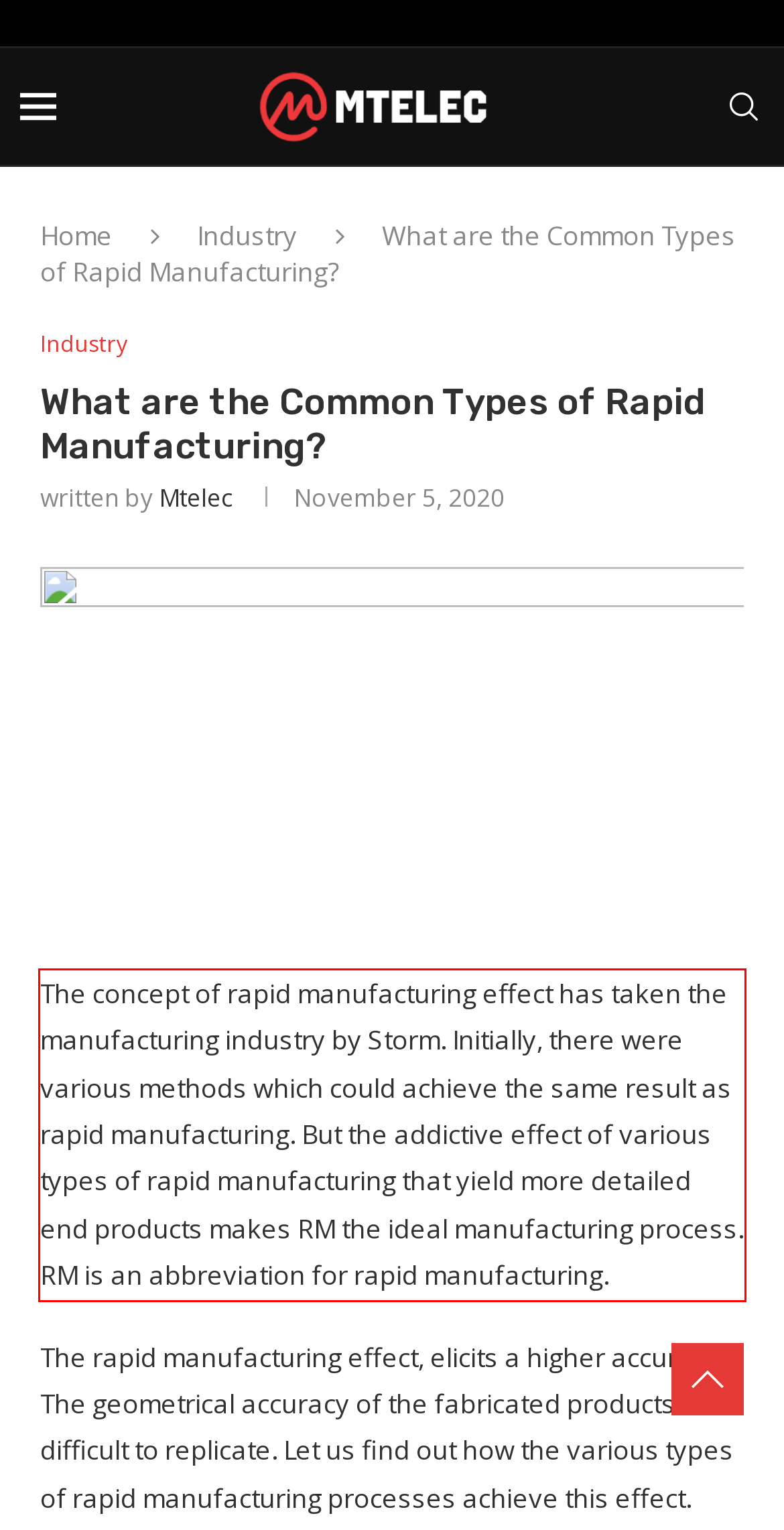Given a screenshot of a webpage with a red bounding box, extract the text content from the UI element inside the red bounding box.

The concept of rapid manufacturing effect has taken the manufacturing industry by Storm. Initially, there were various methods which could achieve the same result as rapid manufacturing. But the addictive effect of various types of rapid manufacturing that yield more detailed end products makes RM the ideal manufacturing process. RM is an abbreviation for rapid manufacturing.